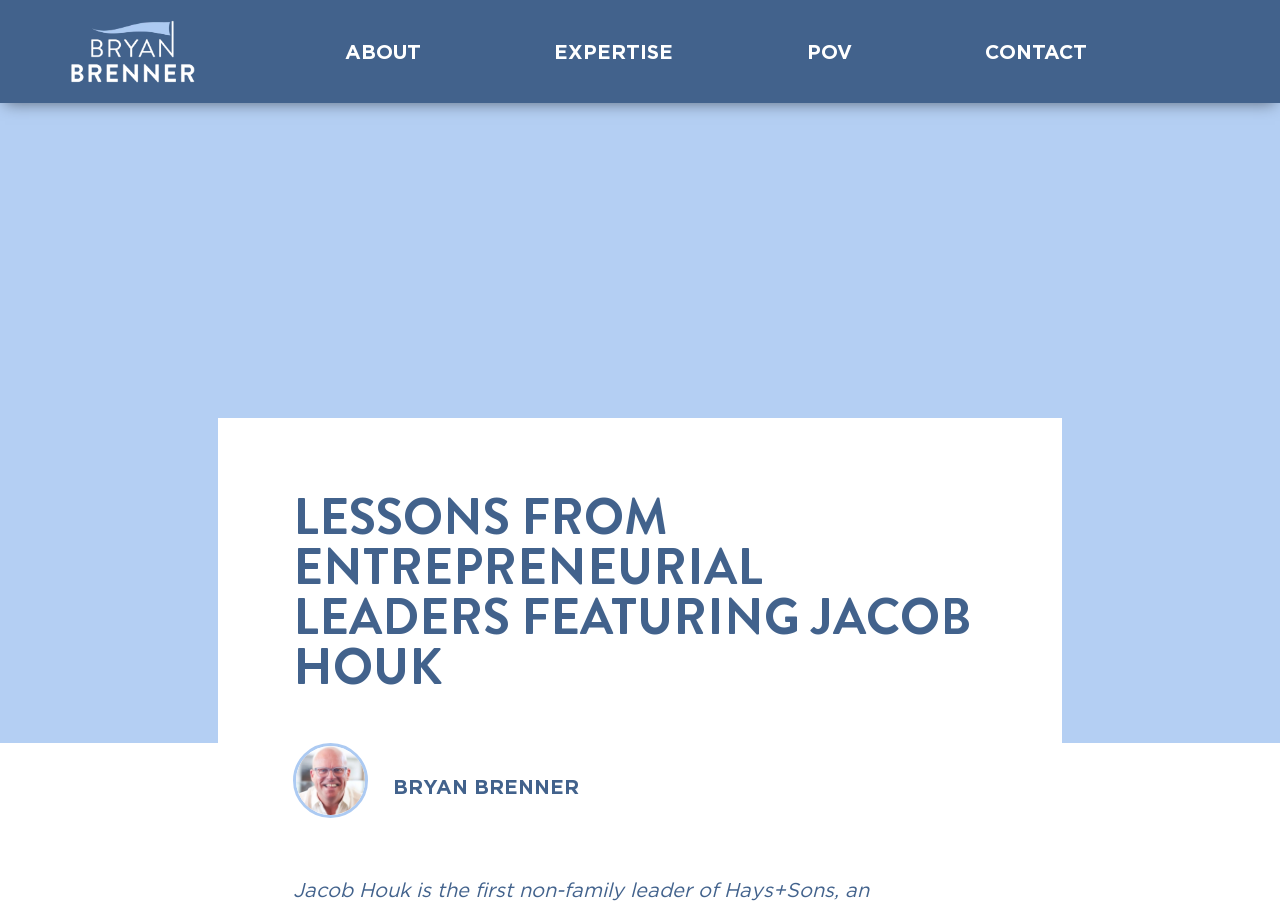What is the name of the person in the image?
Please look at the screenshot and answer using one word or phrase.

Bryan Brenner